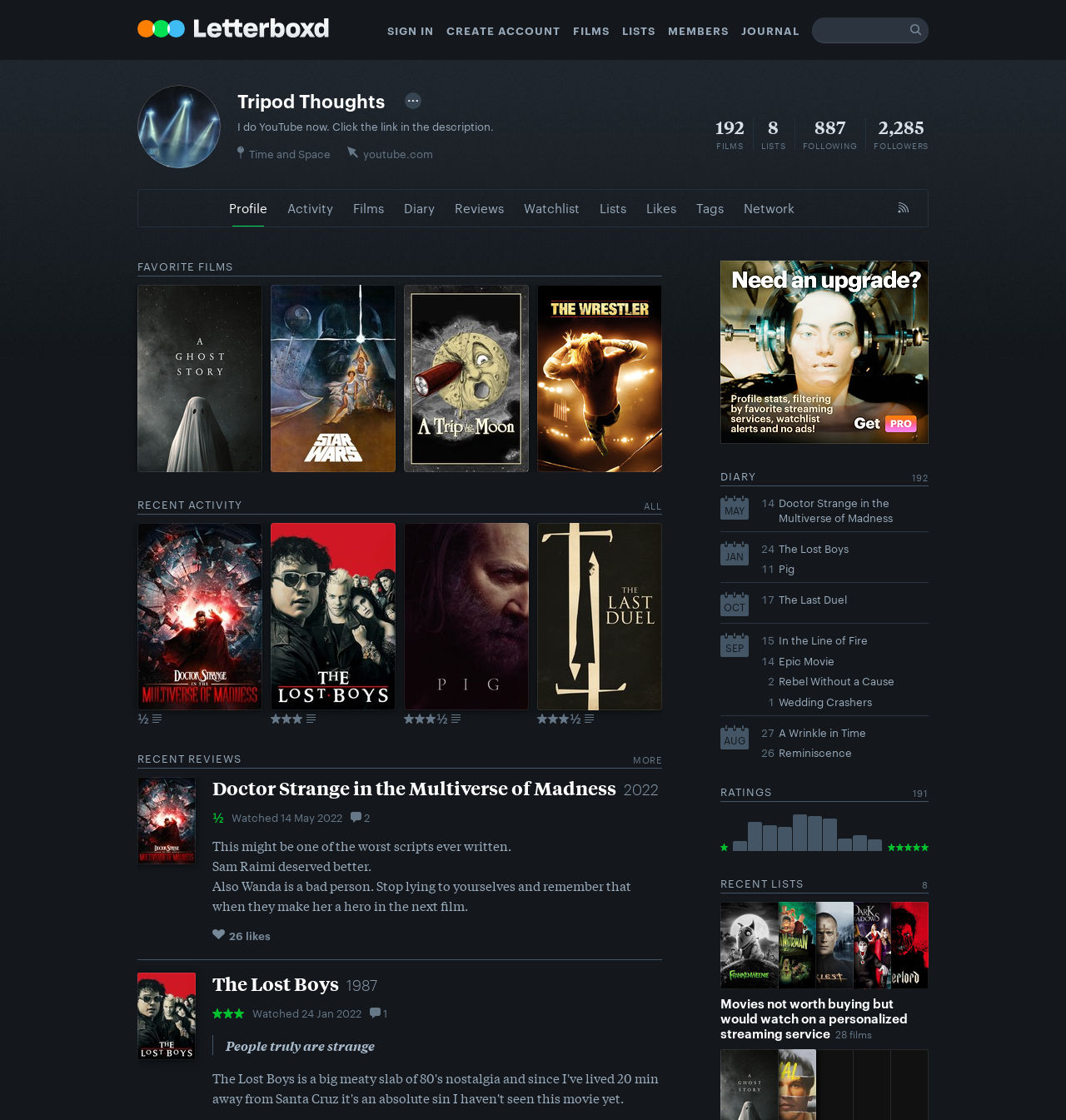Kindly determine the bounding box coordinates of the area that needs to be clicked to fulfill this instruction: "Register your interest for Cardiac Screening".

None